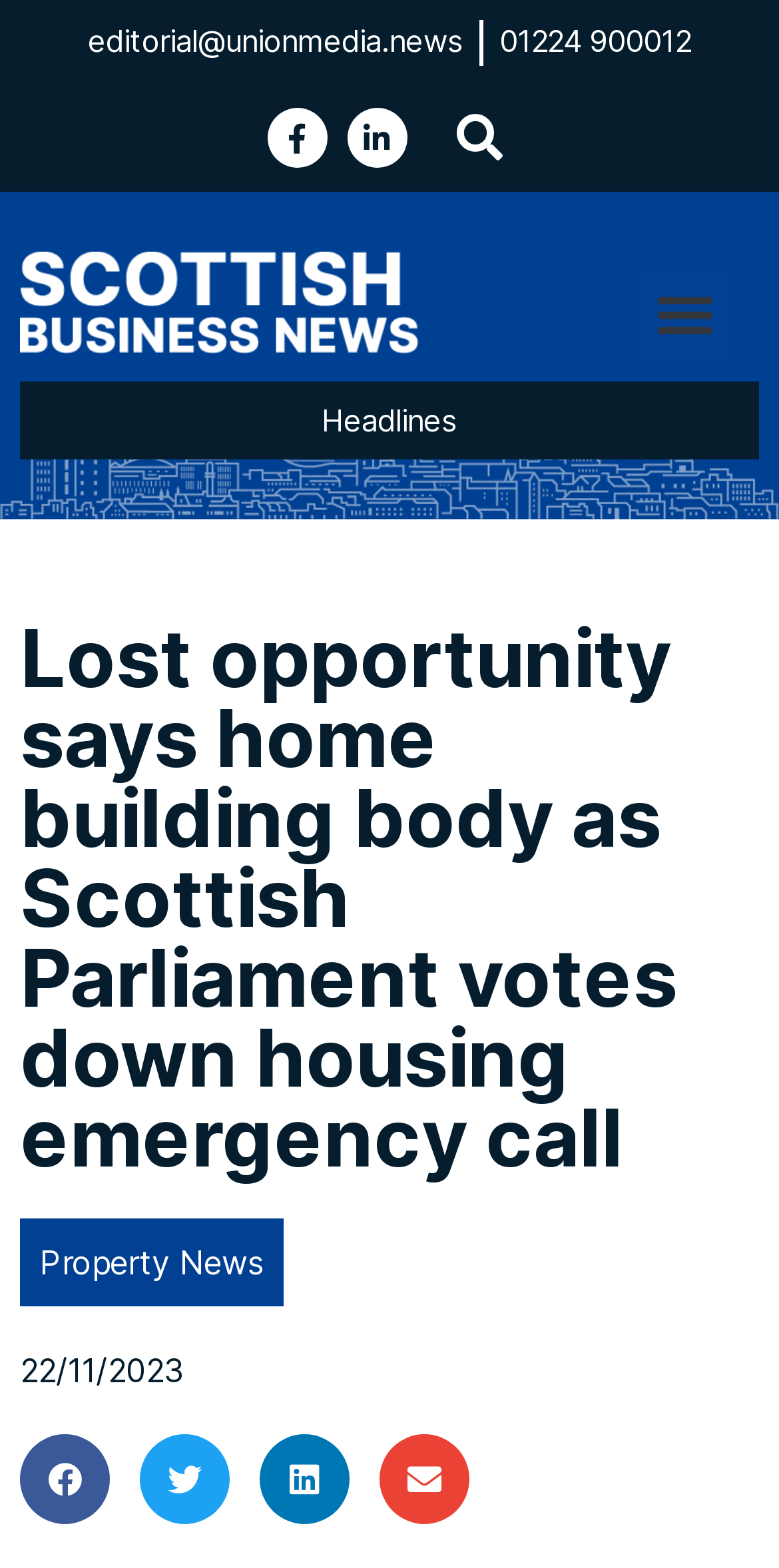Determine the bounding box coordinates of the target area to click to execute the following instruction: "Share on facebook."

[0.026, 0.914, 0.141, 0.971]